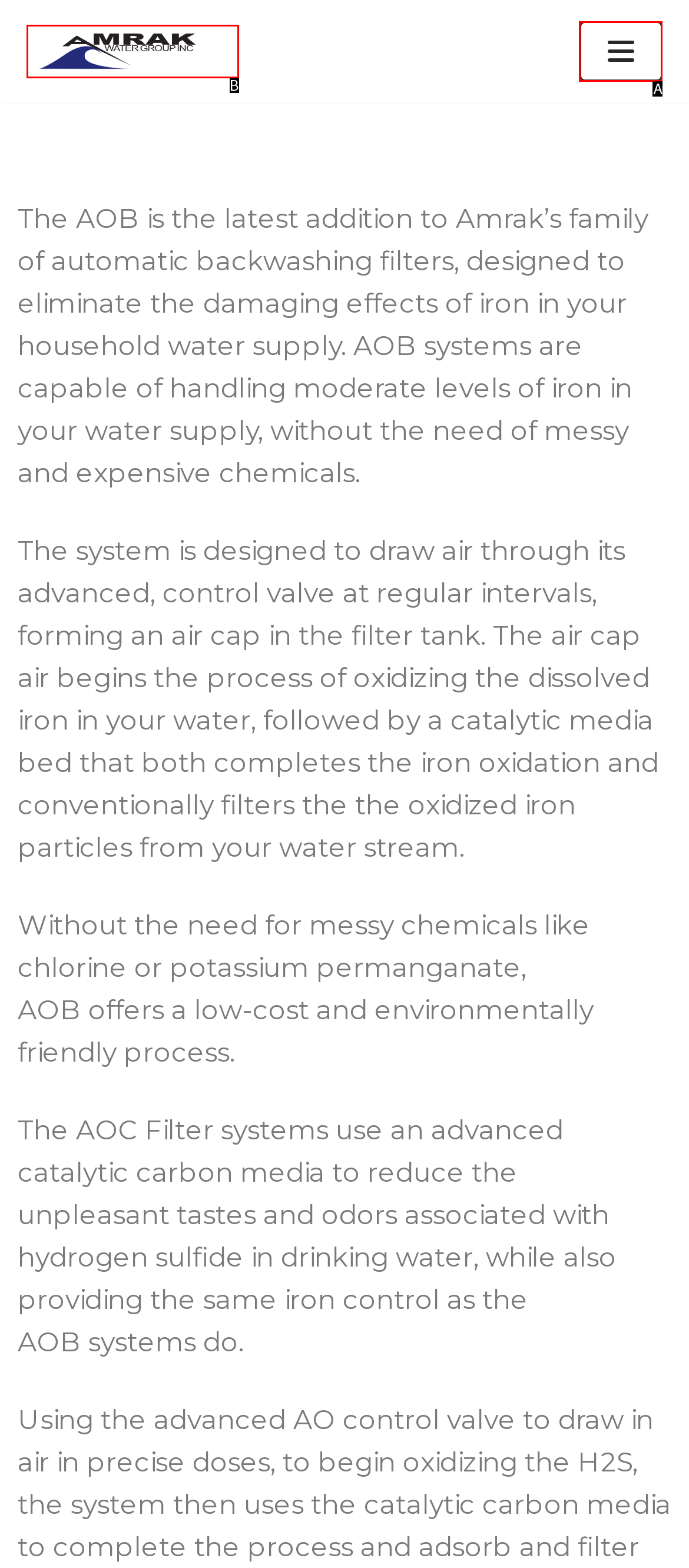Identify the letter corresponding to the UI element that matches this description: Navigation Menu
Answer using only the letter from the provided options.

A